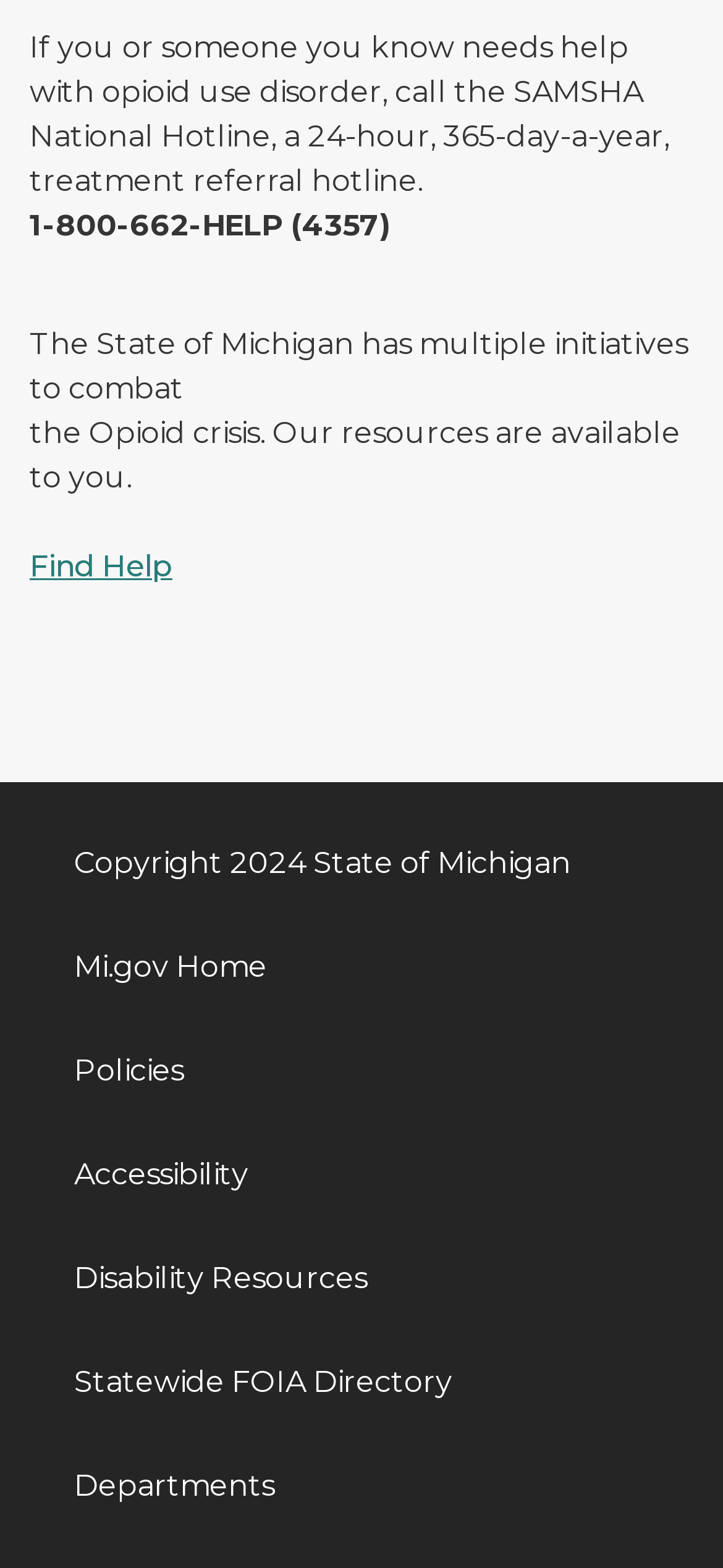What is the purpose of the links at the bottom of the page?
Respond to the question with a single word or phrase according to the image.

To provide additional resources